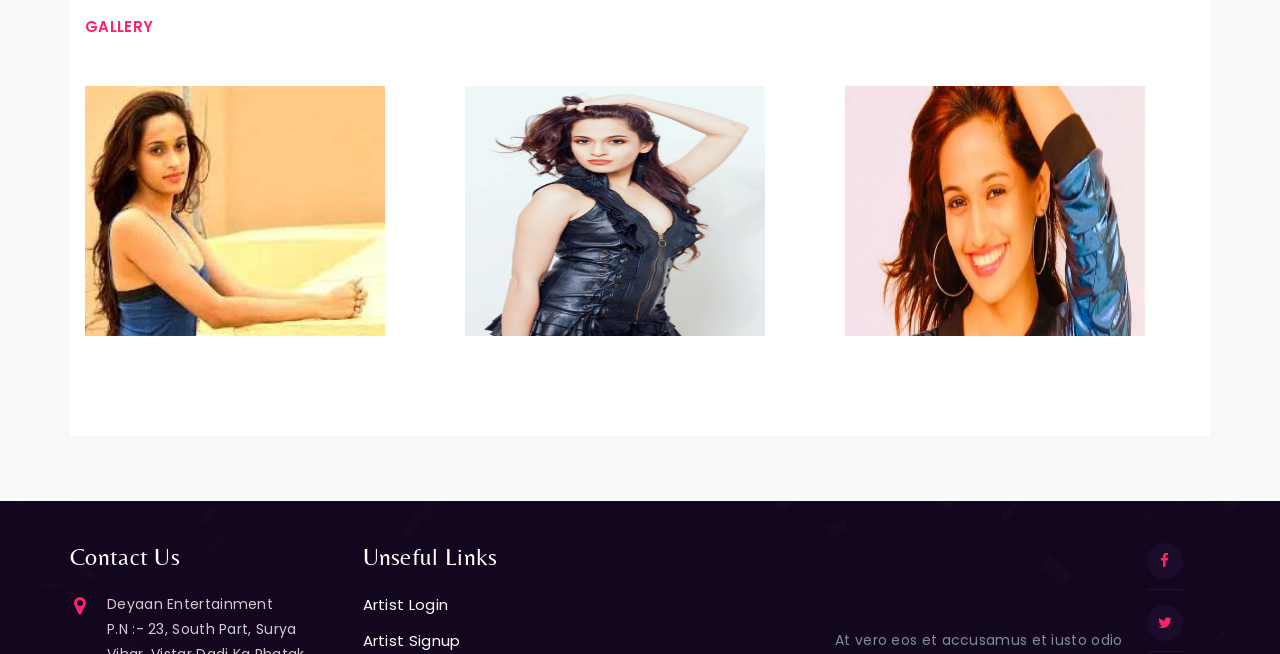Using the element description provided, determine the bounding box coordinates in the format (top-left x, top-left y, bottom-right x, bottom-right y). Ensure that all values are floating point numbers between 0 and 1. Element description: Log In / Join

None